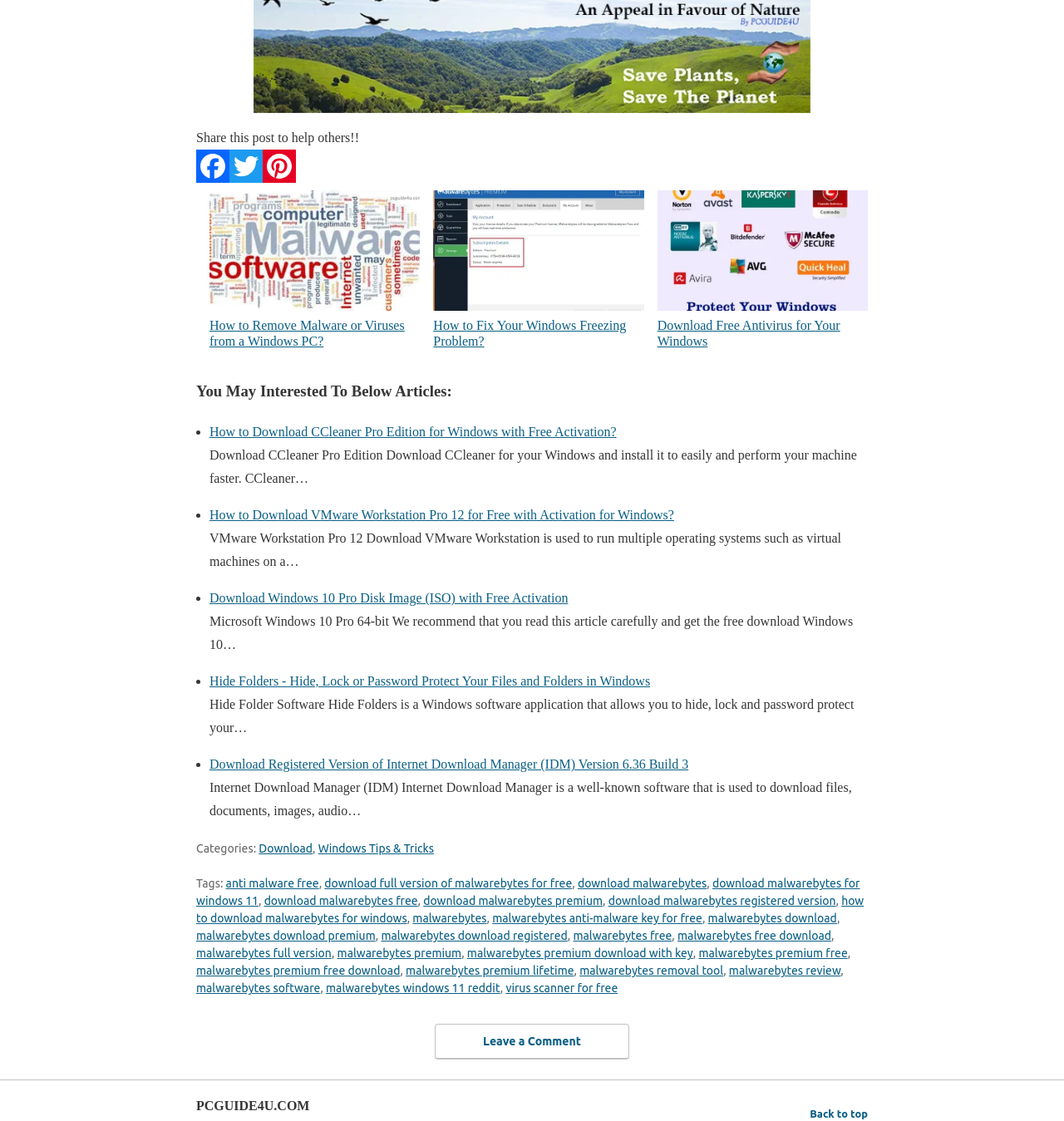Please identify the bounding box coordinates of the element's region that I should click in order to complete the following instruction: "Share this post to Facebook". The bounding box coordinates consist of four float numbers between 0 and 1, i.e., [left, top, right, bottom].

[0.184, 0.153, 0.216, 0.165]